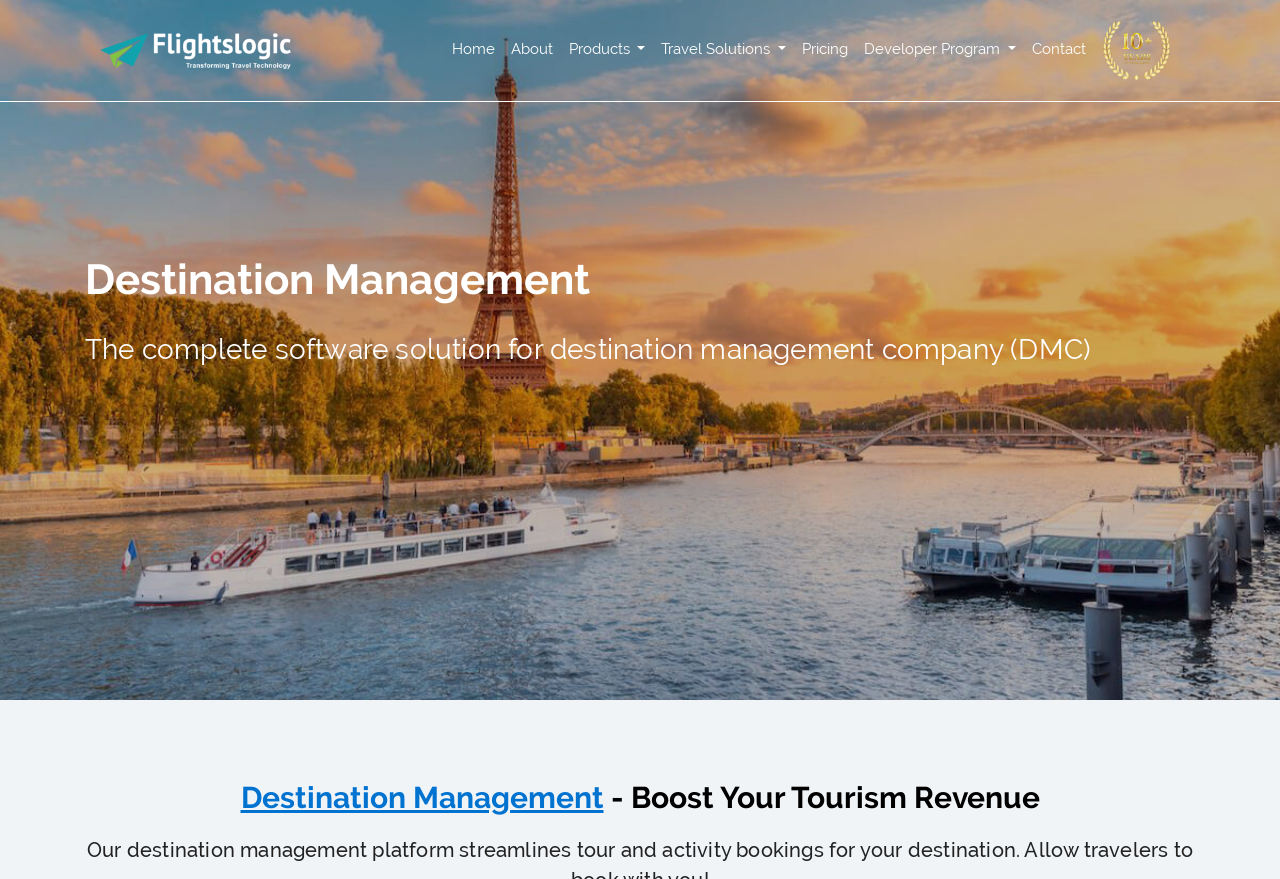How many images are there on the webpage?
Answer with a single word or phrase, using the screenshot for reference.

2